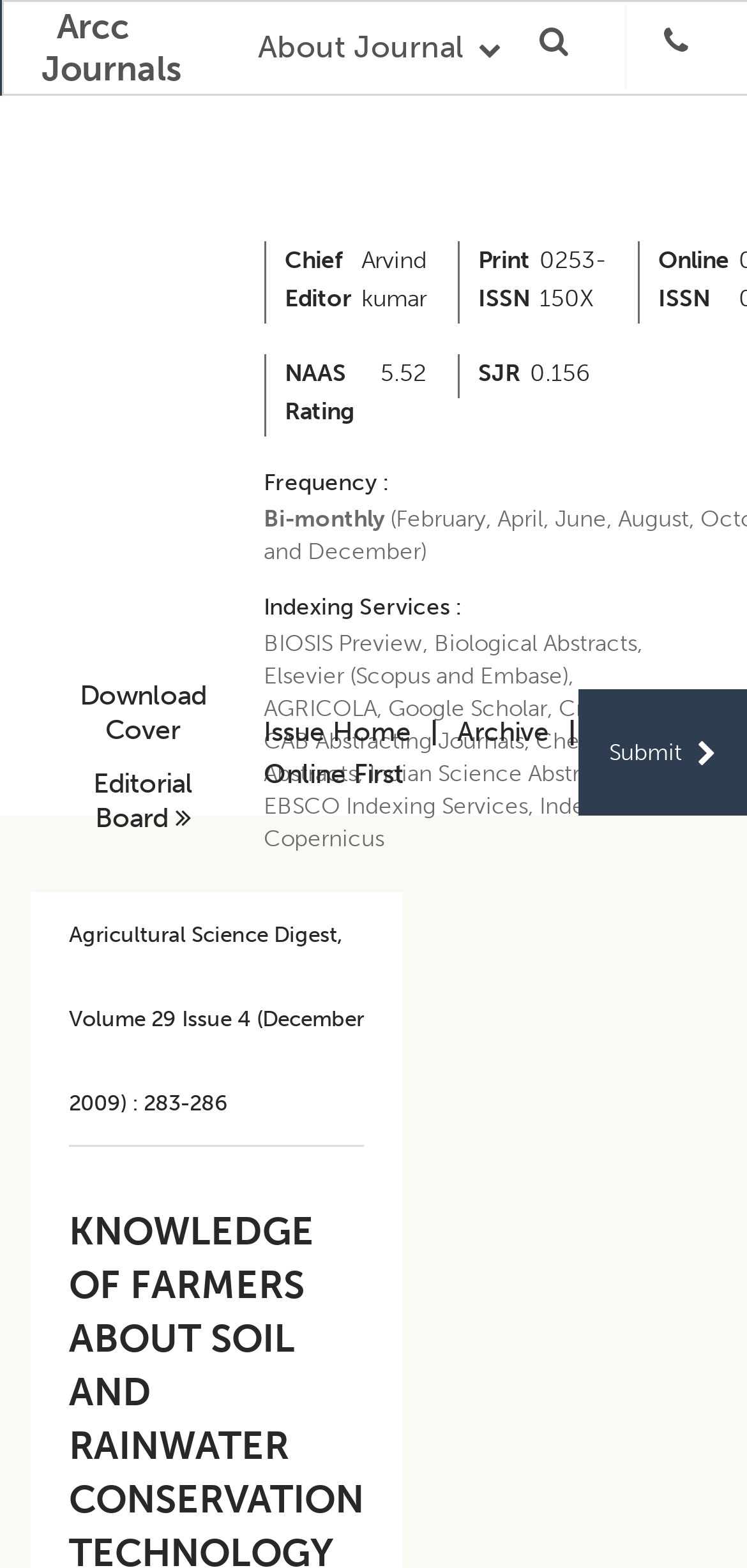Find the bounding box coordinates of the clickable element required to execute the following instruction: "learn about the journal". Provide the coordinates as four float numbers between 0 and 1, i.e., [left, top, right, bottom].

[0.345, 0.018, 0.671, 0.043]